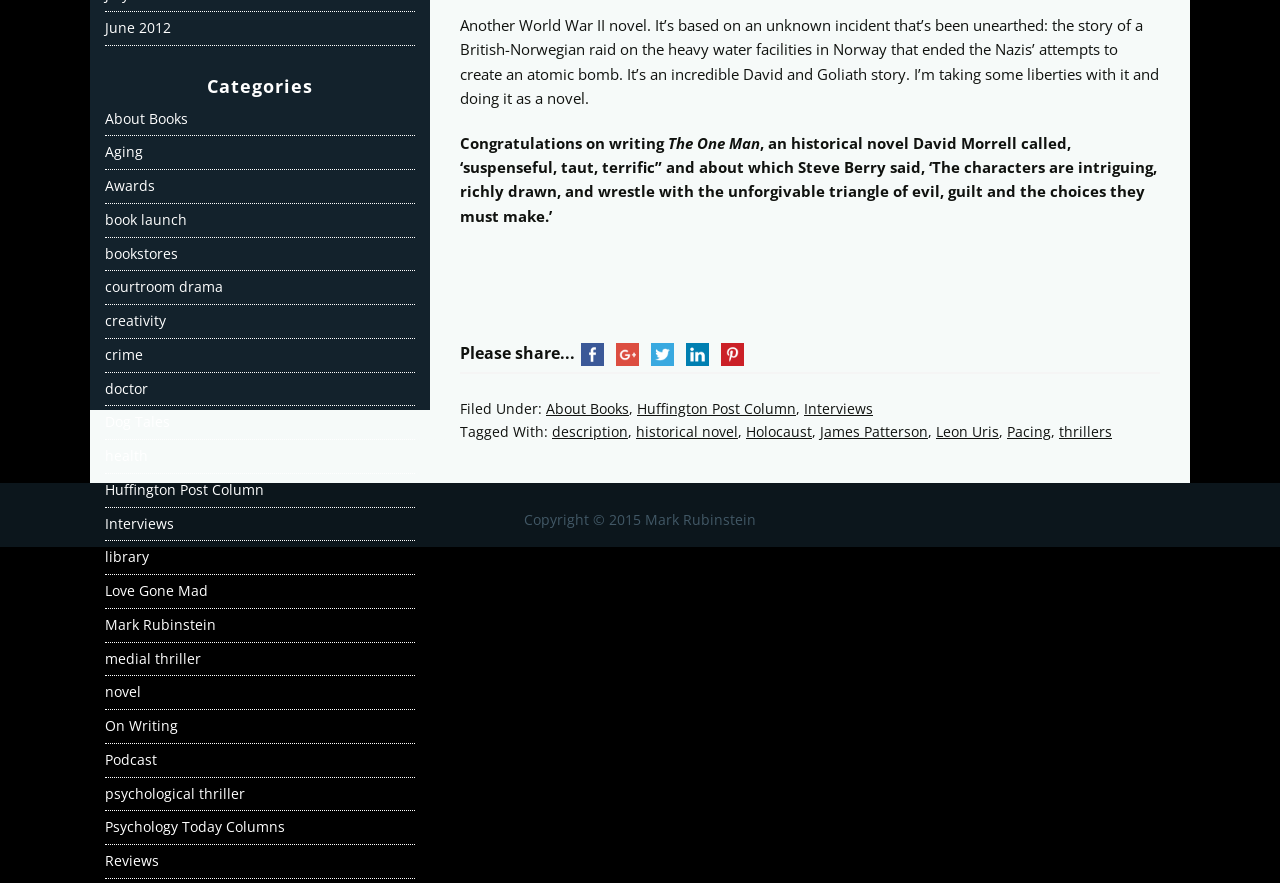What is the title of the novel mentioned?
Answer the question with a single word or phrase derived from the image.

The One Man